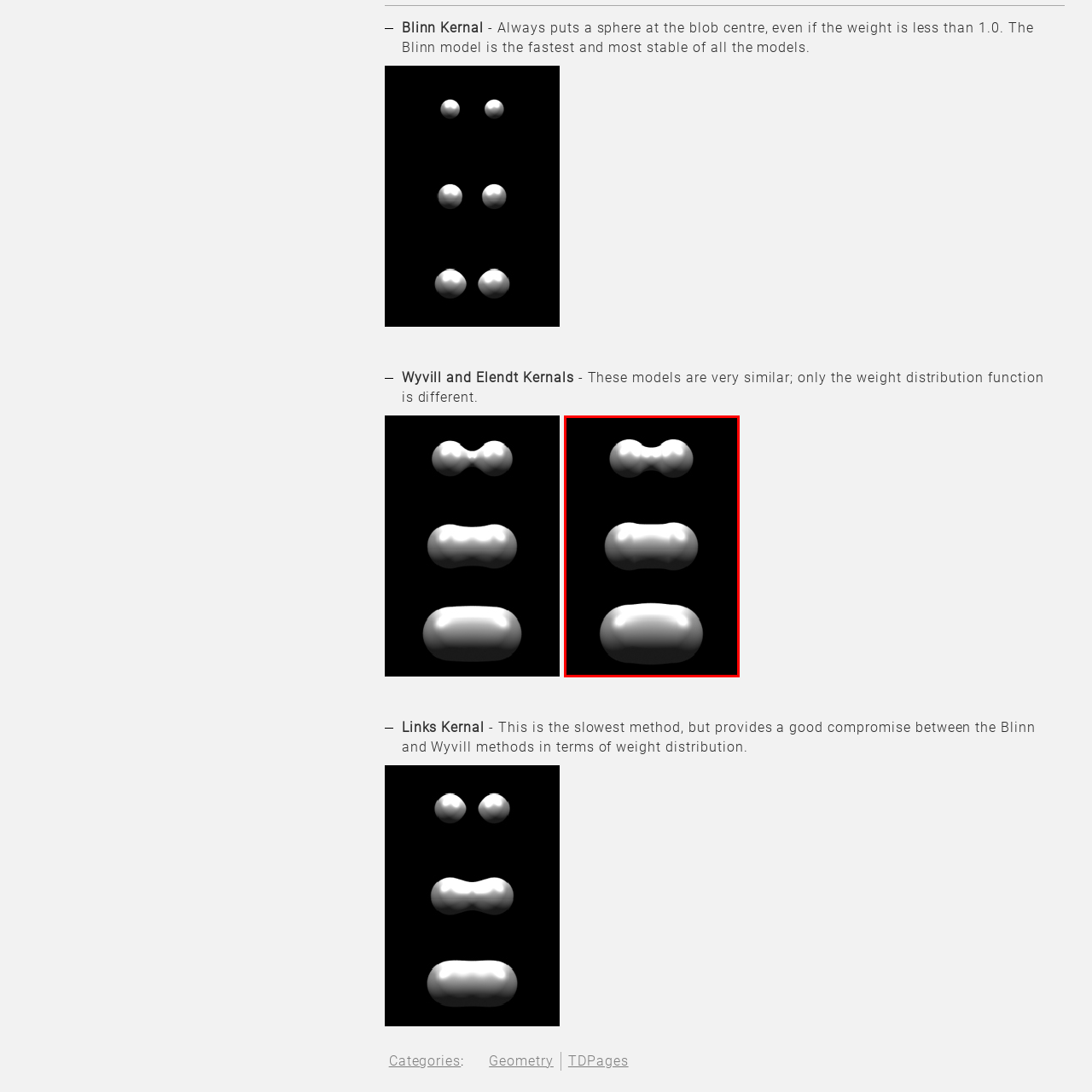Generate a detailed caption for the picture within the red-bordered area.

The image showcases a series of three smooth, metallic-like shapes, representing different configurations of metaballs, which are commonly used in computer graphics to create organic and fluid forms. These shapes vary in size and are arranged vertically, illustrating the transitions that occur when adjusting parameters in the Elendt kernel model. The top shape is the smallest, resembling a compact ellipsoid, while the middle and bottom shapes expand progressively, exhibiting more pronounced bulges along the sides. The background is a dark color, enhancing the glossy appearance of the metaballs and highlighting their three-dimensional form. This visual representation aids in understanding the characteristics and behavior of the Elendt kernel compared to other models in 3D rendering methodologies.